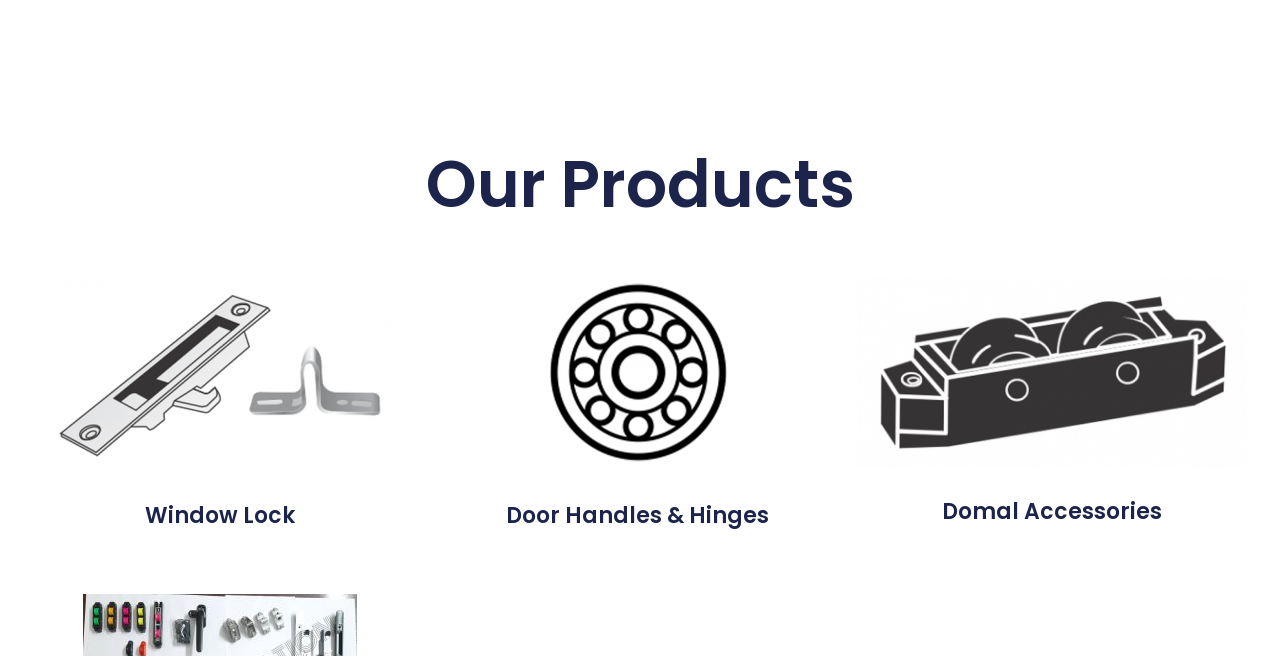What is the first product category?
Answer with a single word or phrase, using the screenshot for reference.

Our Products